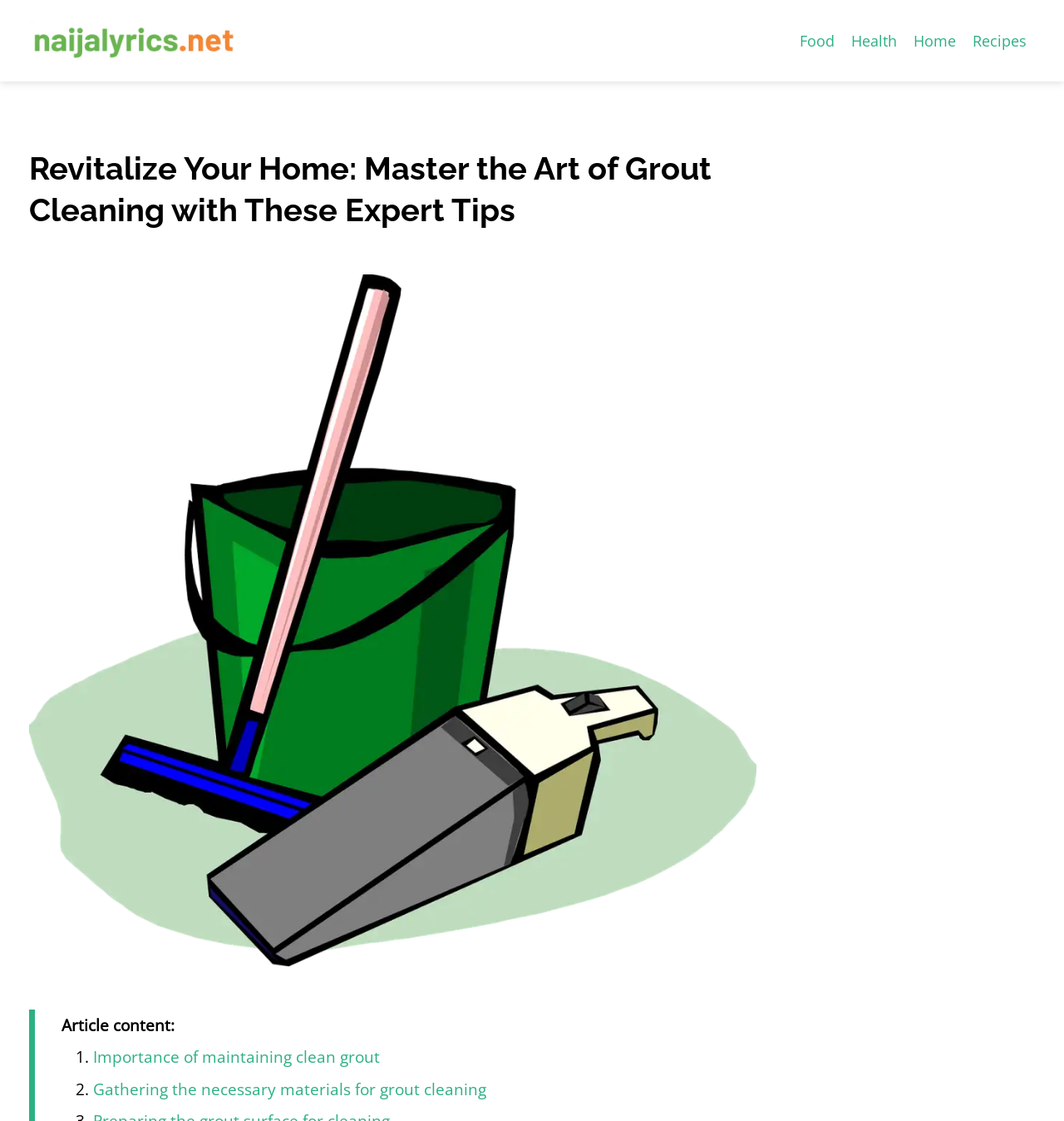Give a concise answer using only one word or phrase for this question:
How many list markers are in the article content?

2